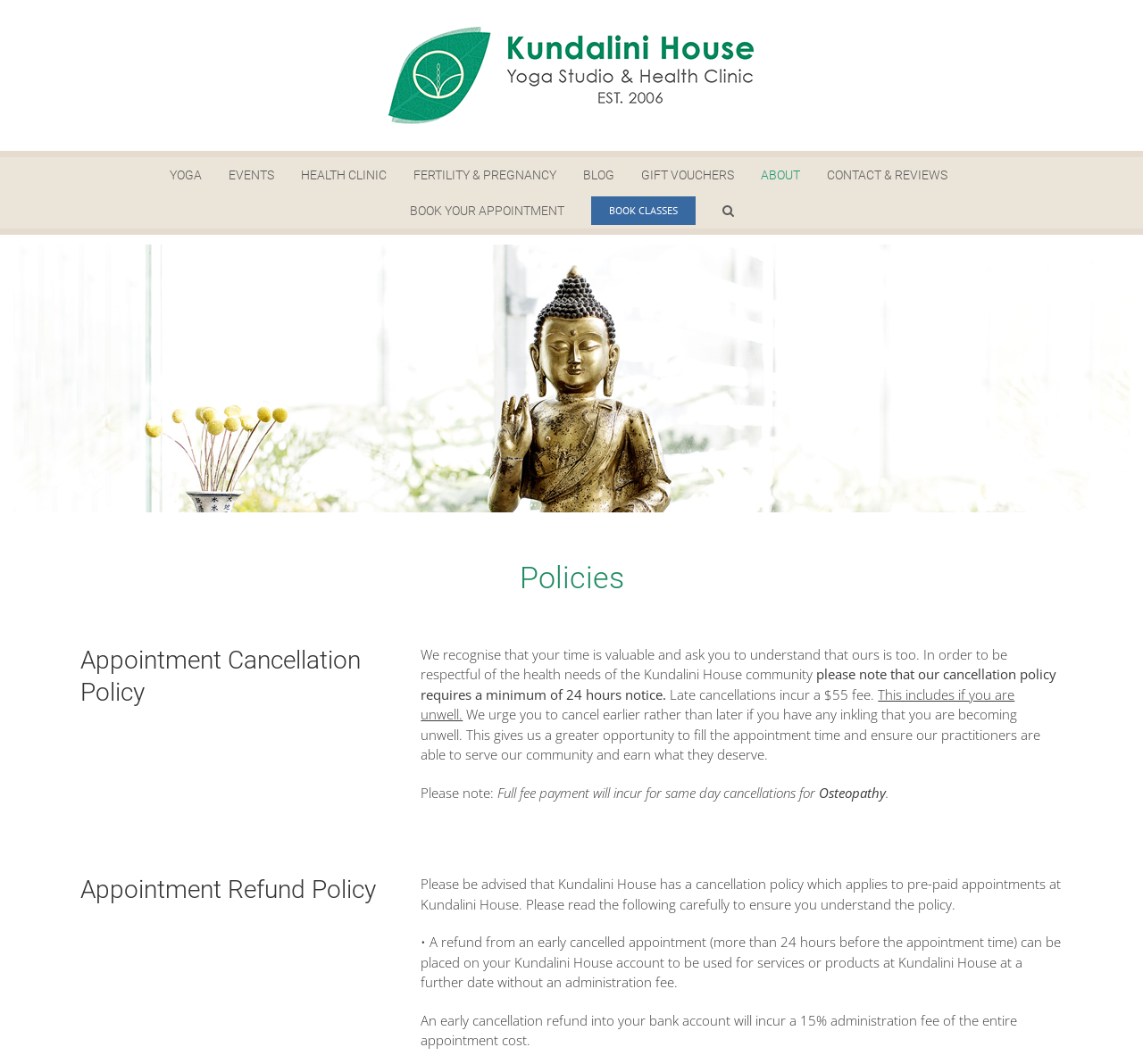From the element description: "Centro Event Space", extract the bounding box coordinates of the UI element. The coordinates should be expressed as four float numbers between 0 and 1, in the order [left, top, right, bottom].

None